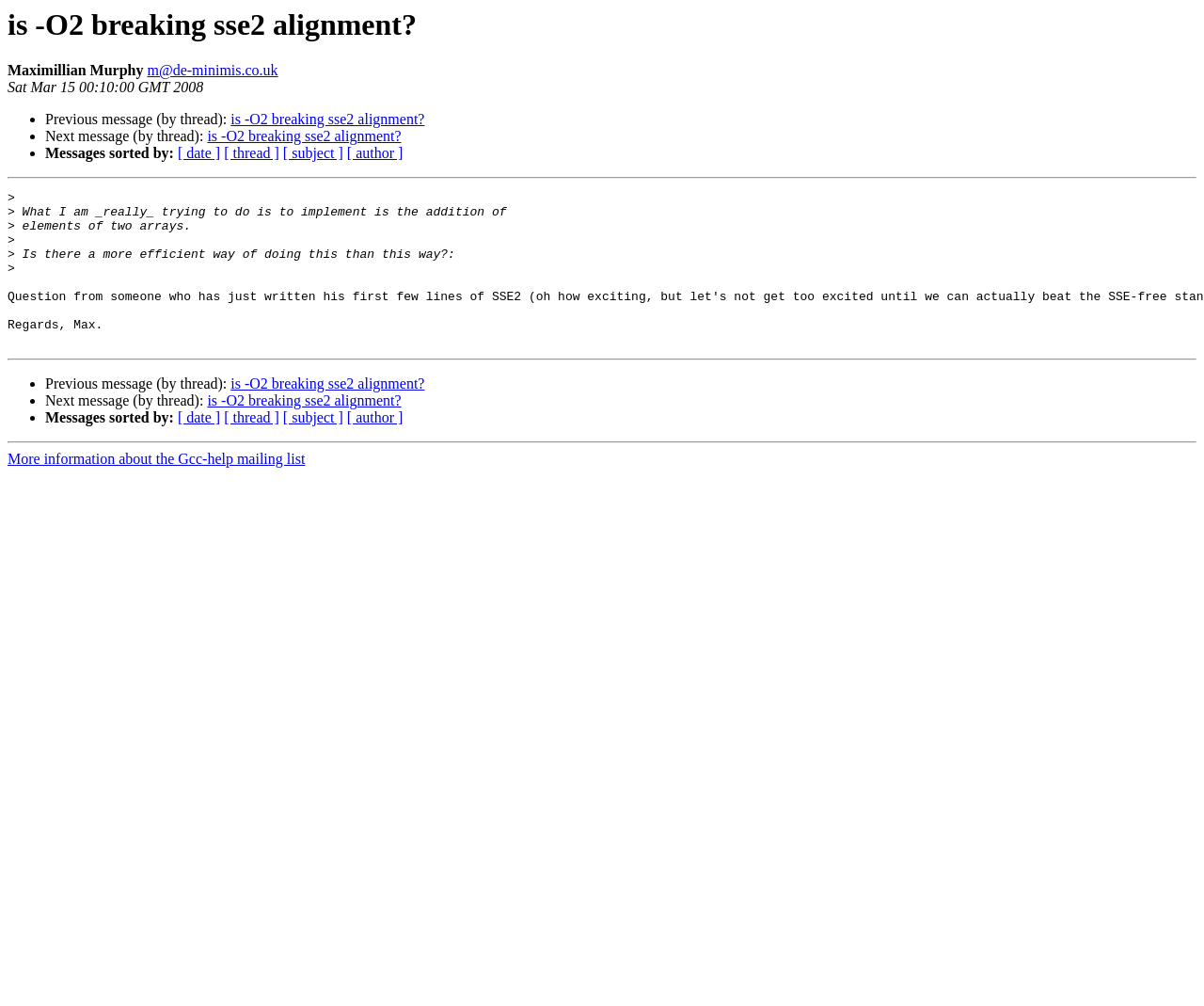Give a succinct answer to this question in a single word or phrase: 
What is the author's email address?

m@de-minimis.co.uk